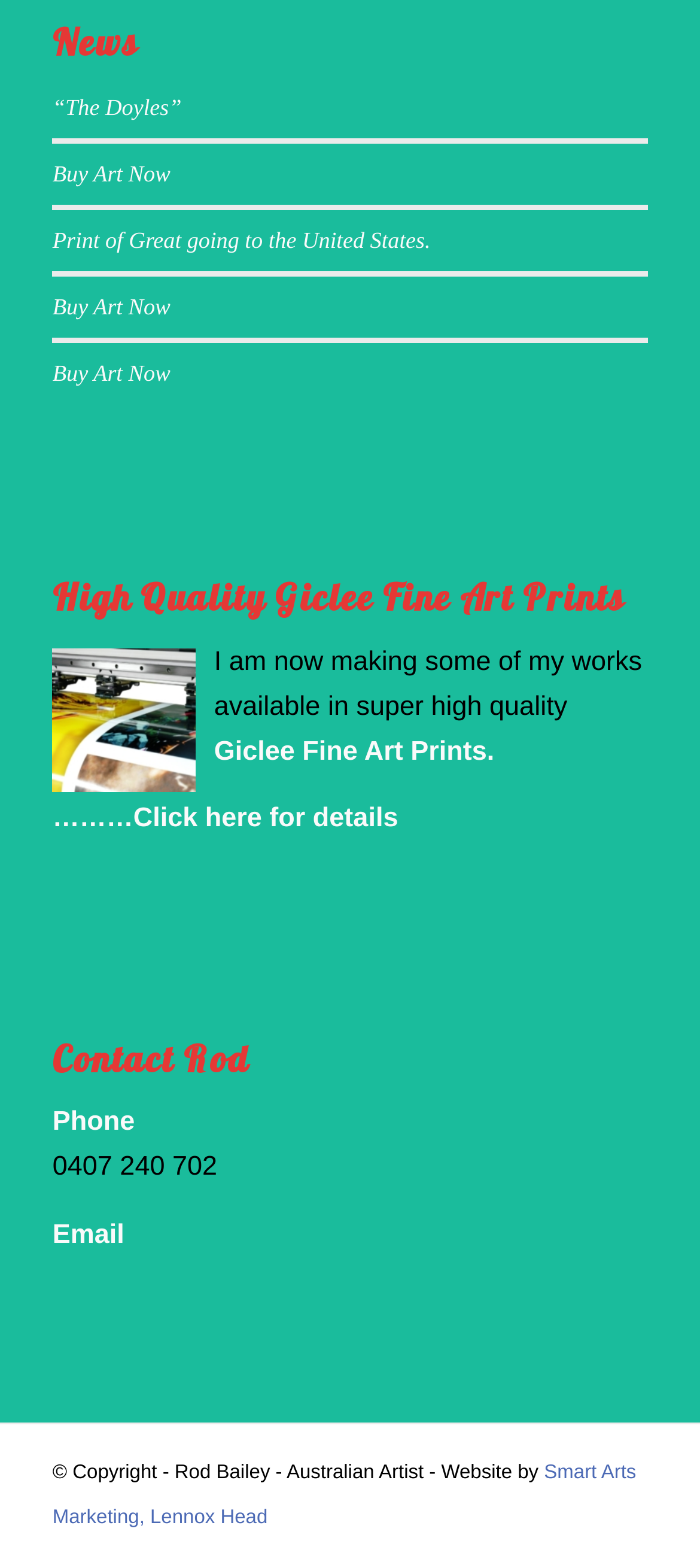Locate the bounding box coordinates of the area that needs to be clicked to fulfill the following instruction: "Go to the Techgist Africa website". The coordinates should be in the format of four float numbers between 0 and 1, namely [left, top, right, bottom].

None